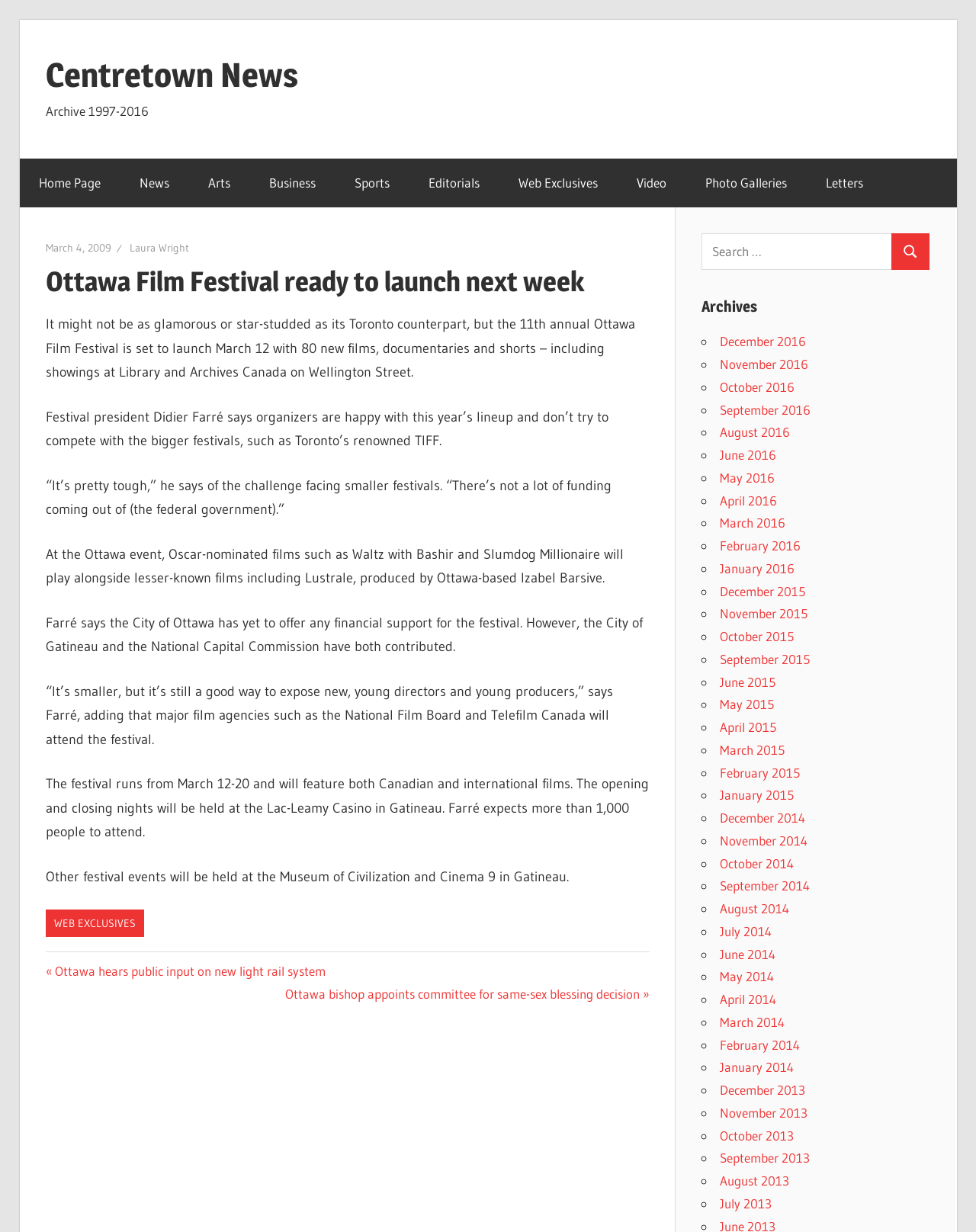Please determine the bounding box coordinates for the element that should be clicked to follow these instructions: "View the 'Archives'".

[0.719, 0.24, 0.953, 0.258]